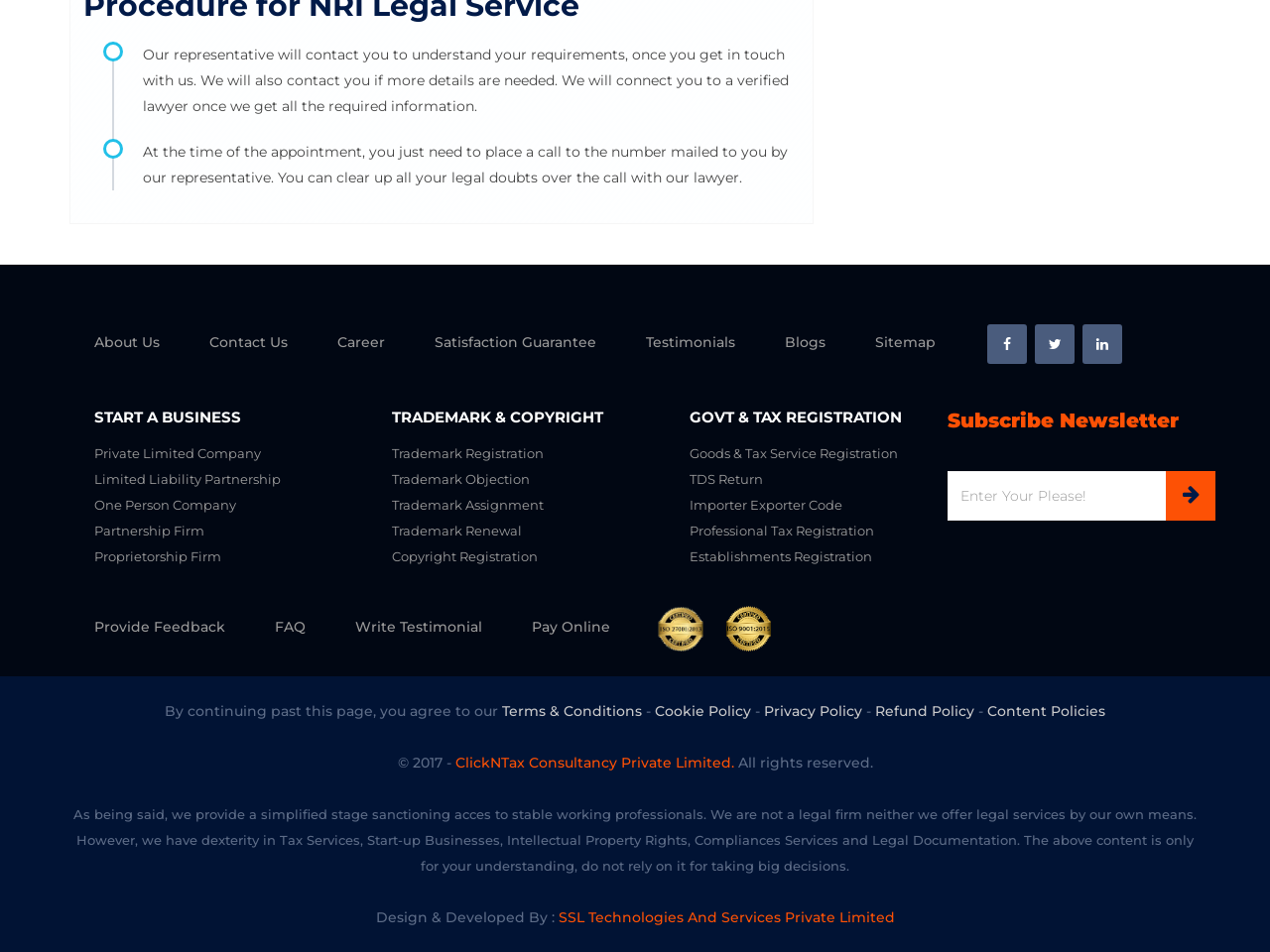Provide the bounding box coordinates of the area you need to click to execute the following instruction: "Click on 'Provide Feedback'".

[0.074, 0.649, 0.177, 0.668]